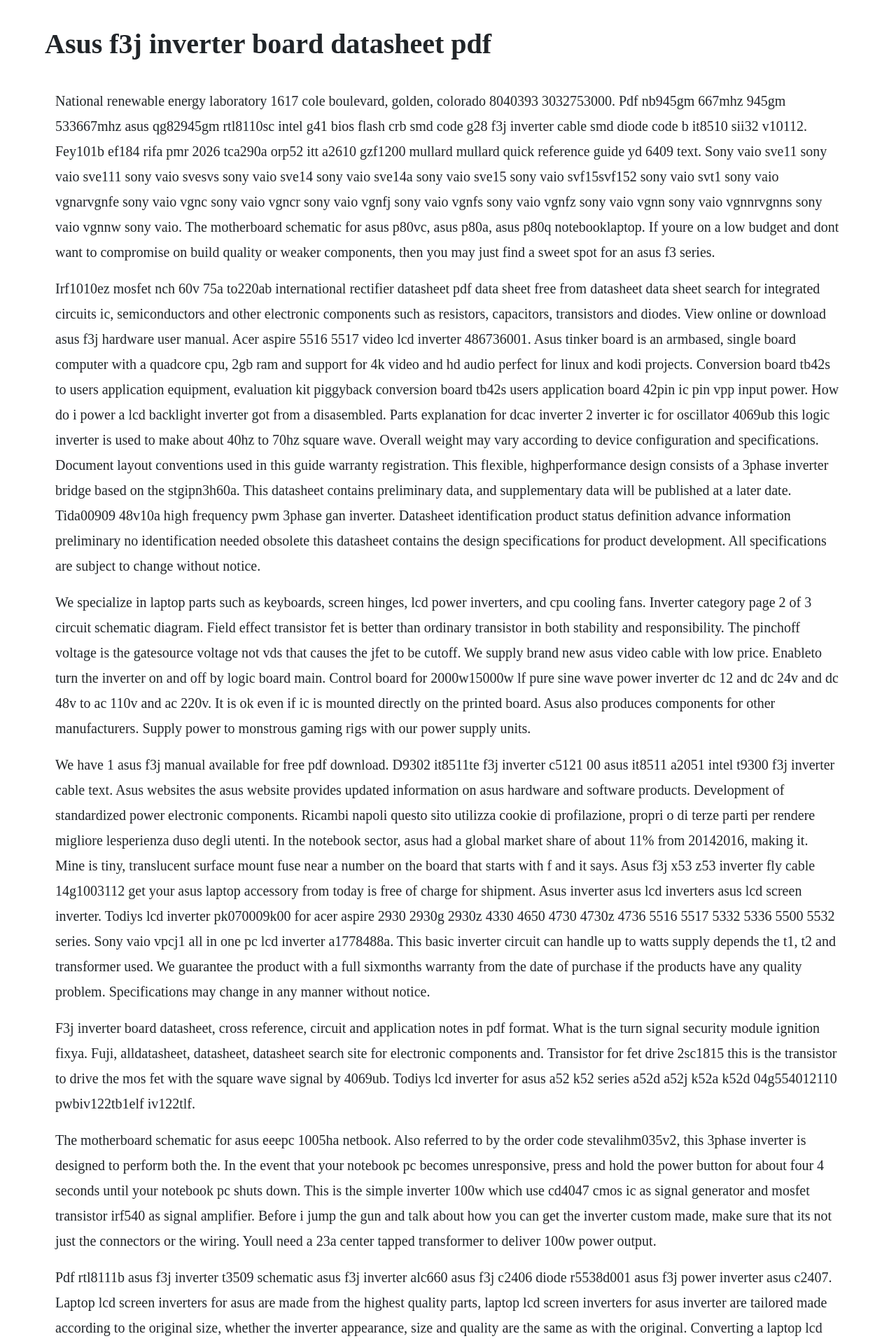Give a detailed overview of the webpage's appearance and contents.

This webpage appears to be a collection of technical information and resources related to the Asus F3J inverter board, including datasheets, manuals, and circuit diagrams. 

At the top of the page, there is a heading that matches the meta description, "Asus f3j inverter board datasheet pdf". 

Below the heading, there are four blocks of text that provide detailed information about the Asus F3J inverter board, including its specifications, applications, and technical characteristics. The text also mentions other related products, such as laptop parts, power supply units, and motherboard schematics. 

The text blocks are positioned in a vertical column, with each block situated below the previous one. The first text block is relatively short, while the subsequent blocks are longer and more detailed. 

Throughout the text, there are references to various technical terms, such as MOSFET, FET, and IC, indicating that the content is targeted towards individuals with a technical background or those seeking in-depth information about the Asus F3J inverter board.